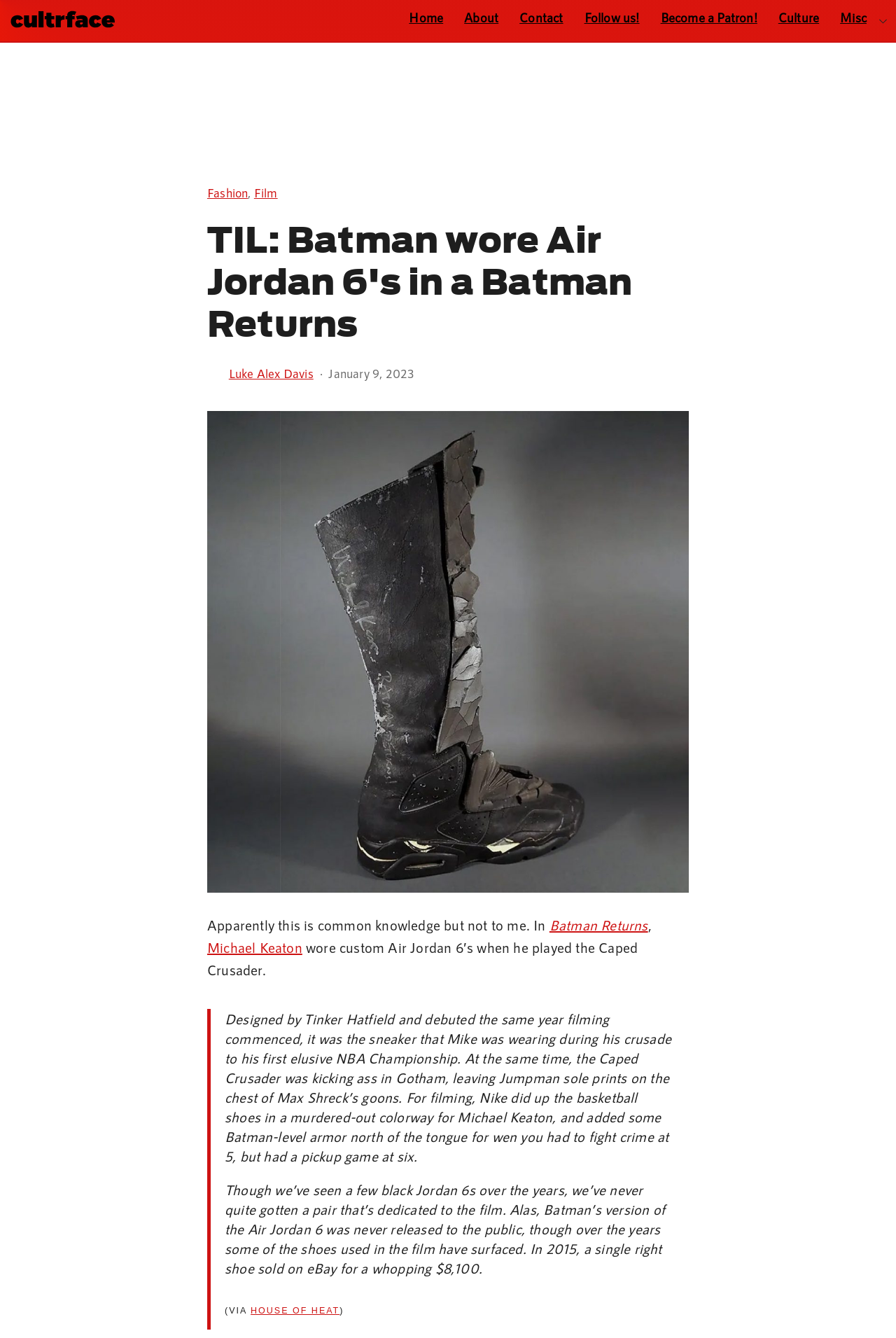Locate the bounding box coordinates of the element to click to perform the following action: 'Click on the 'Culture' link'. The coordinates should be given as four float values between 0 and 1, in the form of [left, top, right, bottom].

[0.857, 0.005, 0.926, 0.021]